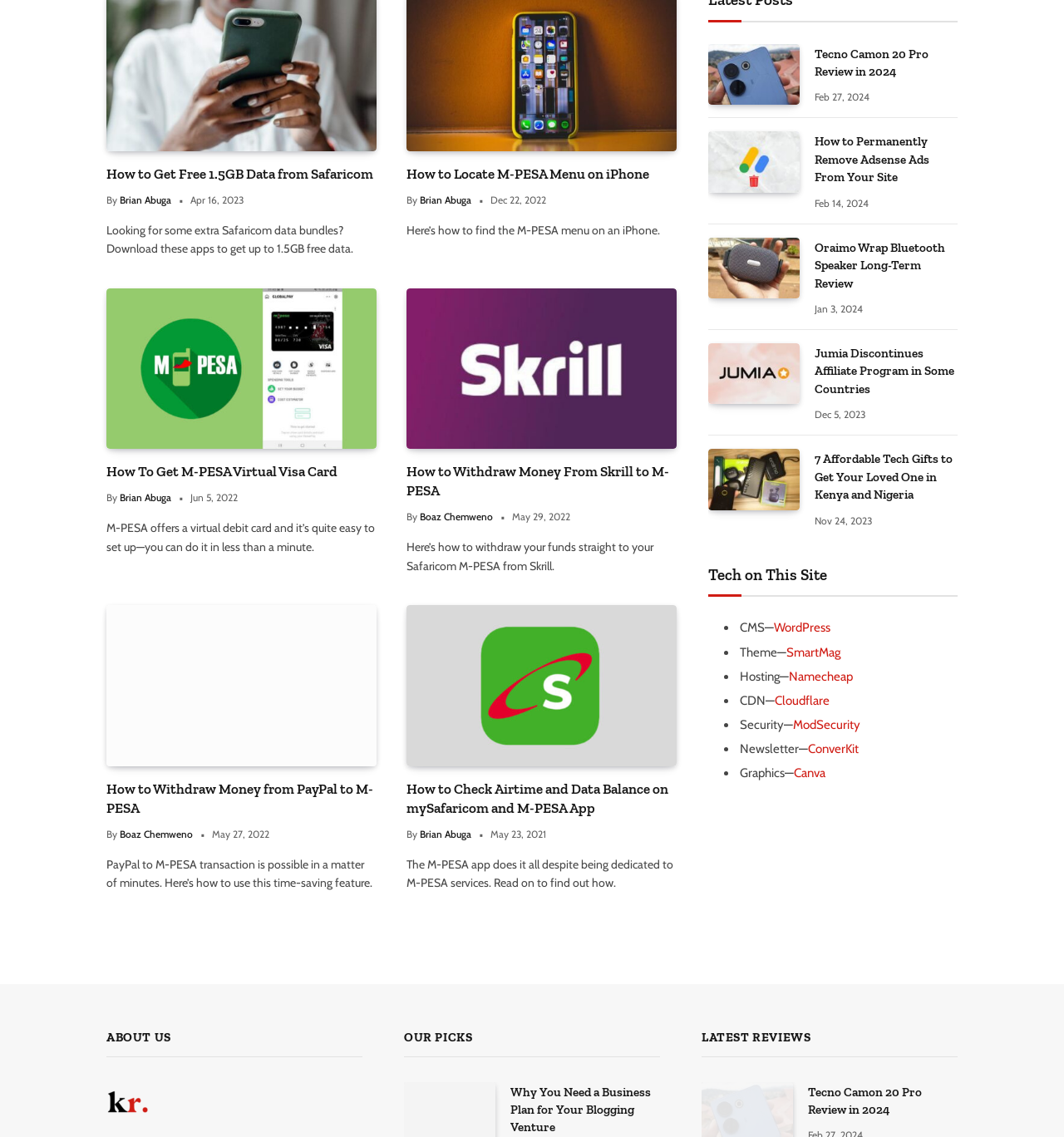Provide the bounding box coordinates for the UI element that is described as: "Boaz Chemweno".

[0.112, 0.728, 0.181, 0.739]